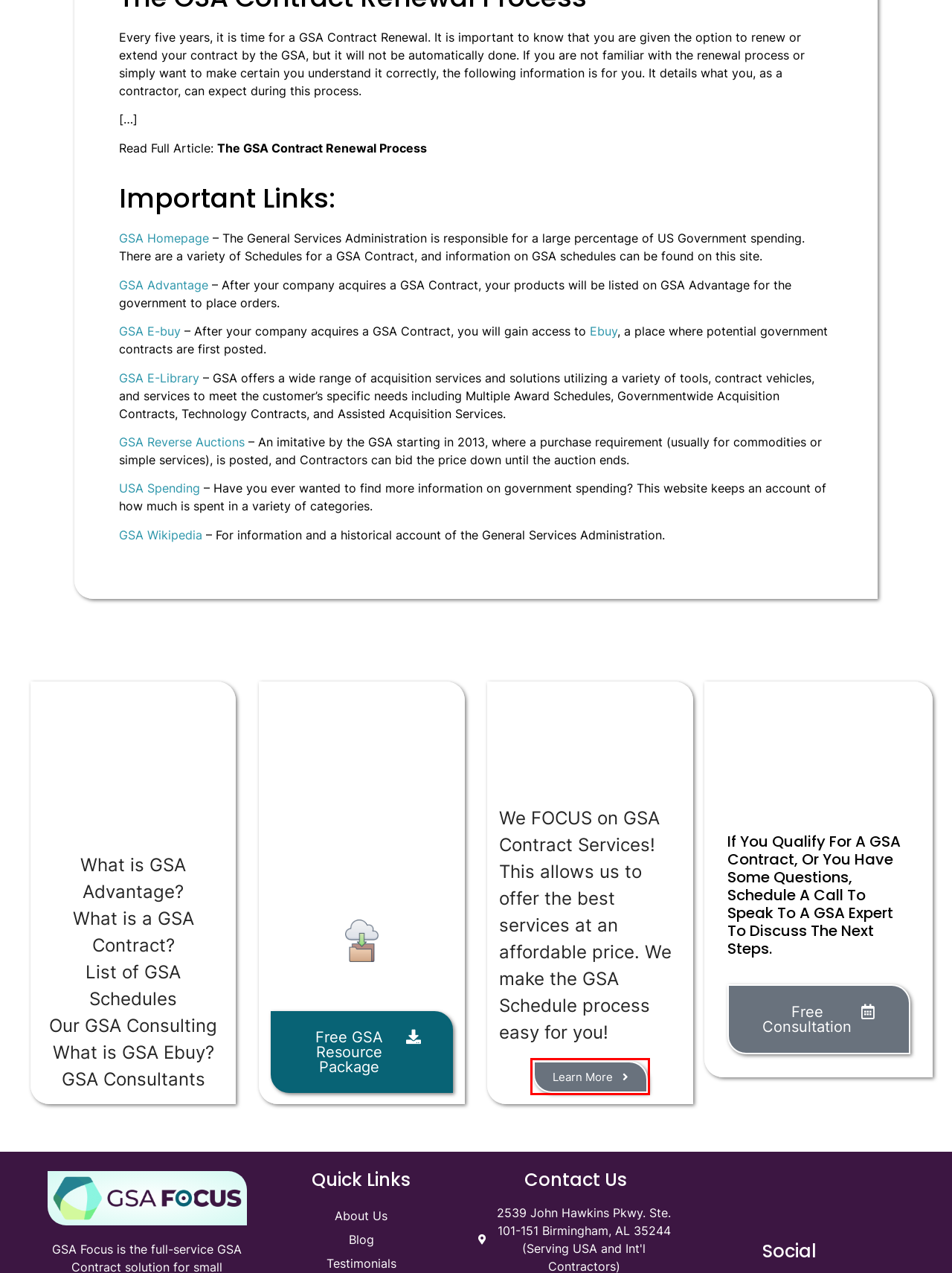You are presented with a screenshot of a webpage containing a red bounding box around an element. Determine which webpage description best describes the new webpage after clicking on the highlighted element. Here are the candidates:
A. Blog
B. About Us | GSA Contract Services by GSA Focus
C. 17 Powerful GSA Schedule Strategies to Win Gov Contracts
D. USAspending.gov
E. GSA Resource Pack to Winning Contracts in the Federal Market
F. GSA eBuy Secrets to Boost Revenue with Federal Contracts
G. GSA Schedule Consulting | GSA Contract Consultants | GSA Focus
H. GSA Schedule Contract - GSA Focus

B